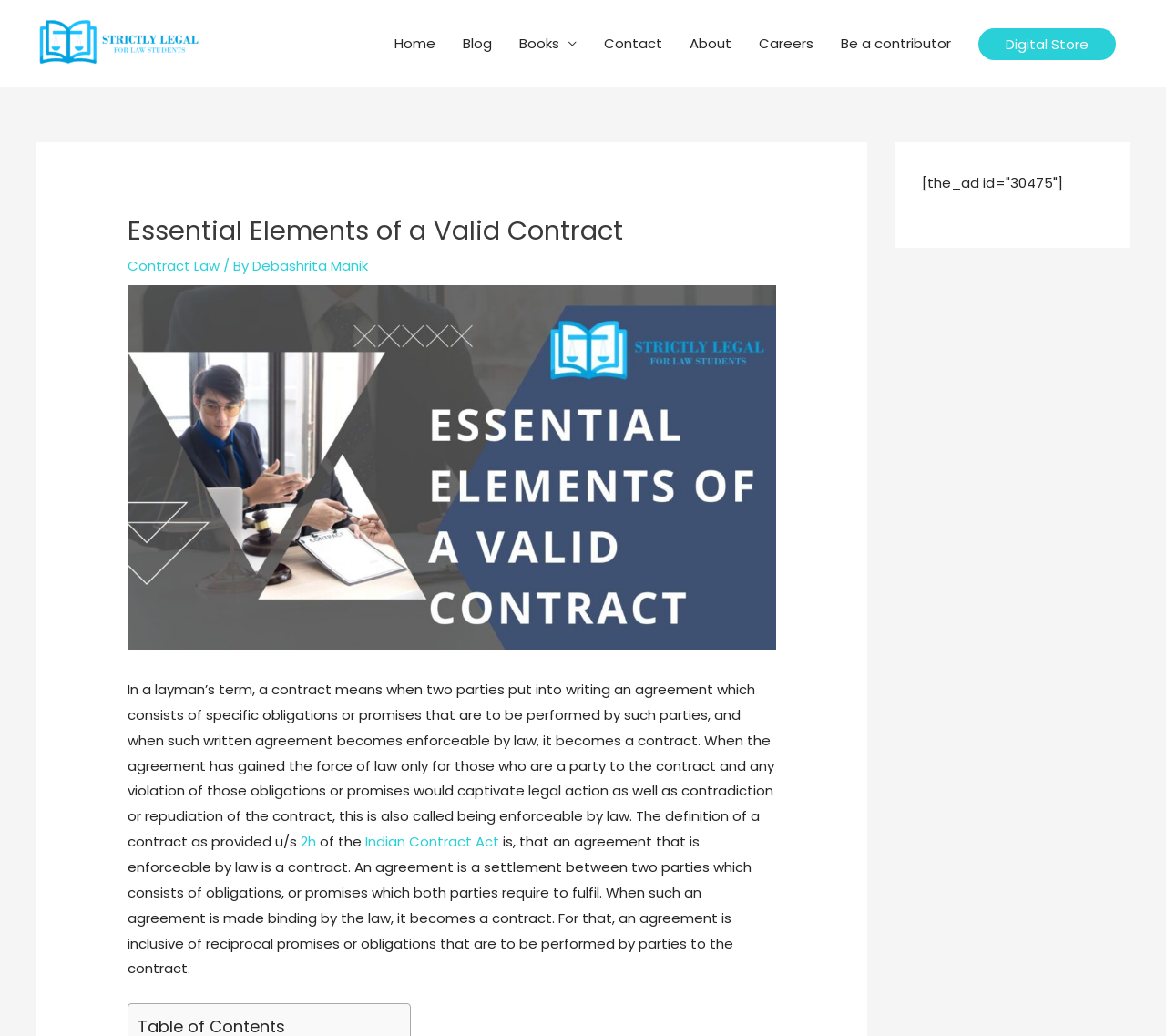Craft a detailed narrative of the webpage's structure and content.

The webpage is about the essential elements of a valid contract, with a focus on contract law. At the top left, there is a logo of "StrictlyLegal" with a link to the website's homepage. Next to the logo, there is a navigation menu with links to various sections of the website, including "Home", "Blog", "Books", "Contact", "About", "Careers", "Be a contributor", and "Digital Store".

Below the navigation menu, there is a header section with a heading that reads "Essential Elements of a Valid Contract". This section also contains a link to "Contract Law" and information about the author, "Debashrita Manik". There is also an image related to the topic of contracts.

The main content of the webpage is a passage of text that explains what a contract means in simple terms. It describes a contract as a written agreement between two parties that consists of specific obligations or promises that are enforceable by law. The text also provides a definition of a contract as per the Indian Contract Act.

On the right side of the webpage, there is a complementary section with an advertisement.